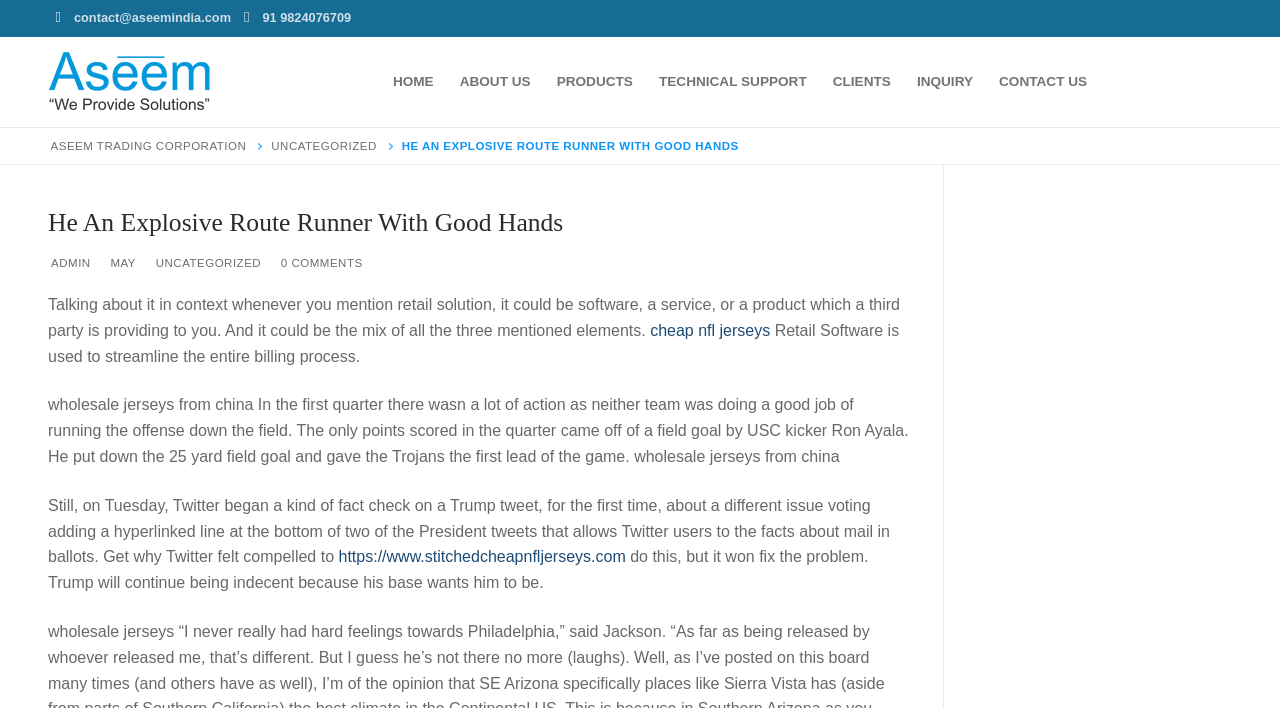Predict the bounding box for the UI component with the following description: "parent_node: Search for:".

[0.75, 0.303, 0.781, 0.357]